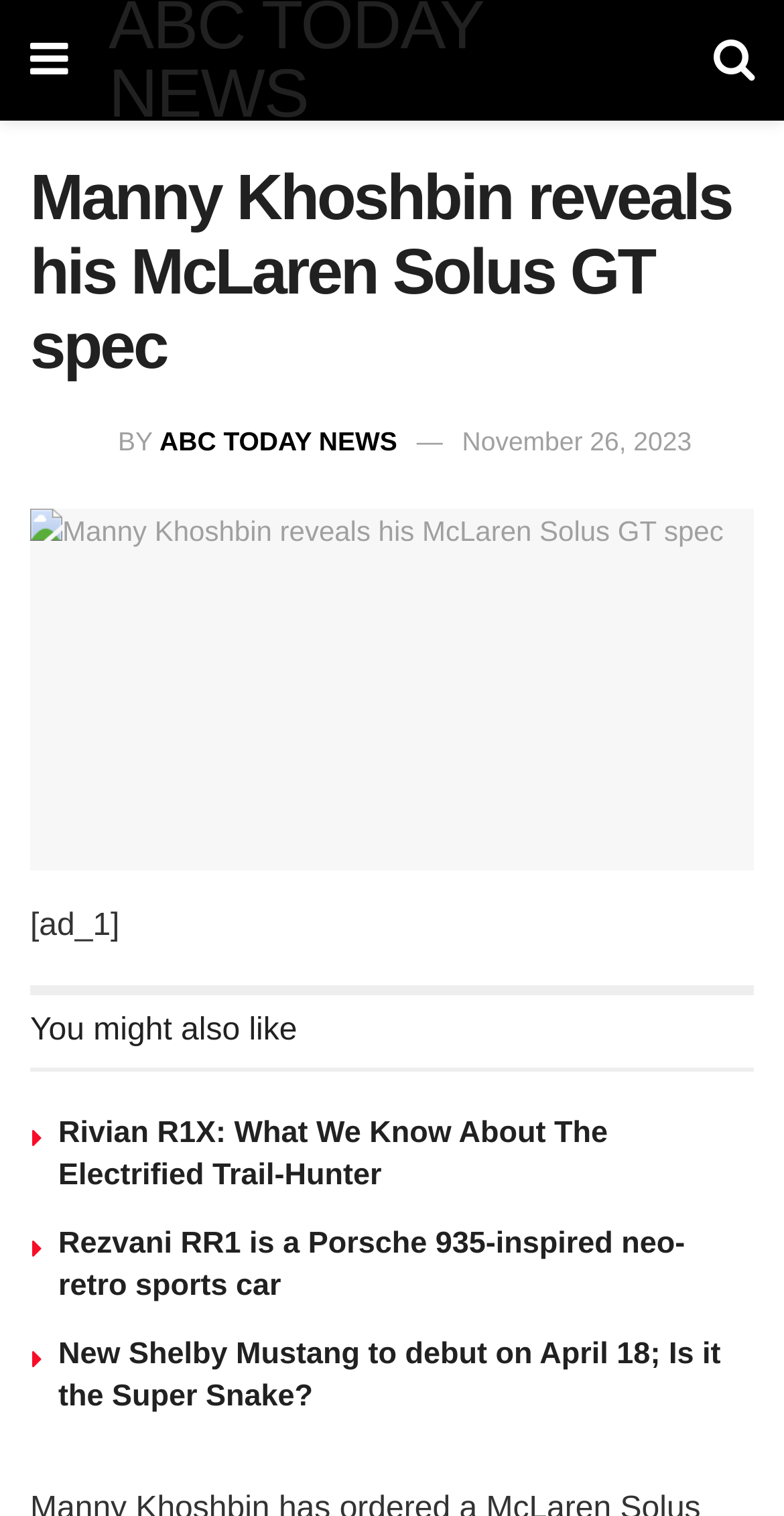Write an exhaustive caption that covers the webpage's main aspects.

The webpage appears to be a news article page, with a focus on automotive news. At the top, there are two links, one on the left and one on the right, represented by icons. Below these links, there is a heading that reads "Manny Khoshbin reveals his McLaren Solus GT spec". To the right of this heading, there is an image with the text "ABC Today News". 

Below this, there is a section with the text "BY" followed by a link to "ABC TODAY NEWS" and another link to the date "November 26, 2023". 

The main article is presented below, with a link to the article title "Manny Khoshbin reveals his McLaren Solus GT spec" accompanied by an image. There is a small text "[ad_1]" below the article title. 

Further down, there is a heading that reads "You might also like", followed by three article sections. Each section contains a heading with a link to the article title, such as "Rivian R1X: What We Know About The Electrified Trail-Hunter", "Rezvani RR1 is a Porsche 935-inspired neo-retro sports car", and "New Shelby Mustang to debut on April 18; Is it the Super Snake?".